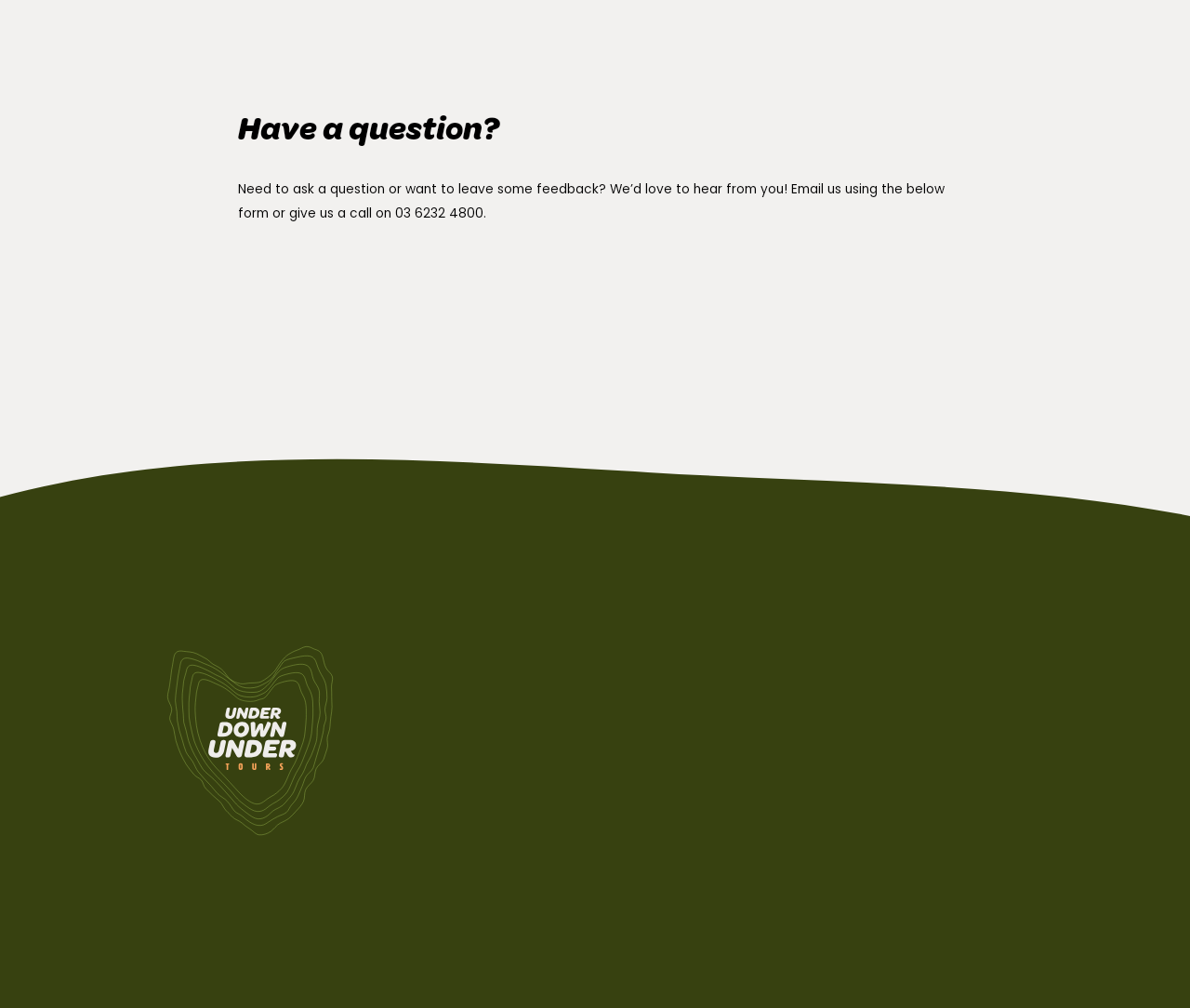Locate the bounding box coordinates of the region to be clicked to comply with the following instruction: "Visit the 'Home' page". The coordinates must be four float numbers between 0 and 1, in the form [left, top, right, bottom].

[0.645, 0.668, 0.685, 0.687]